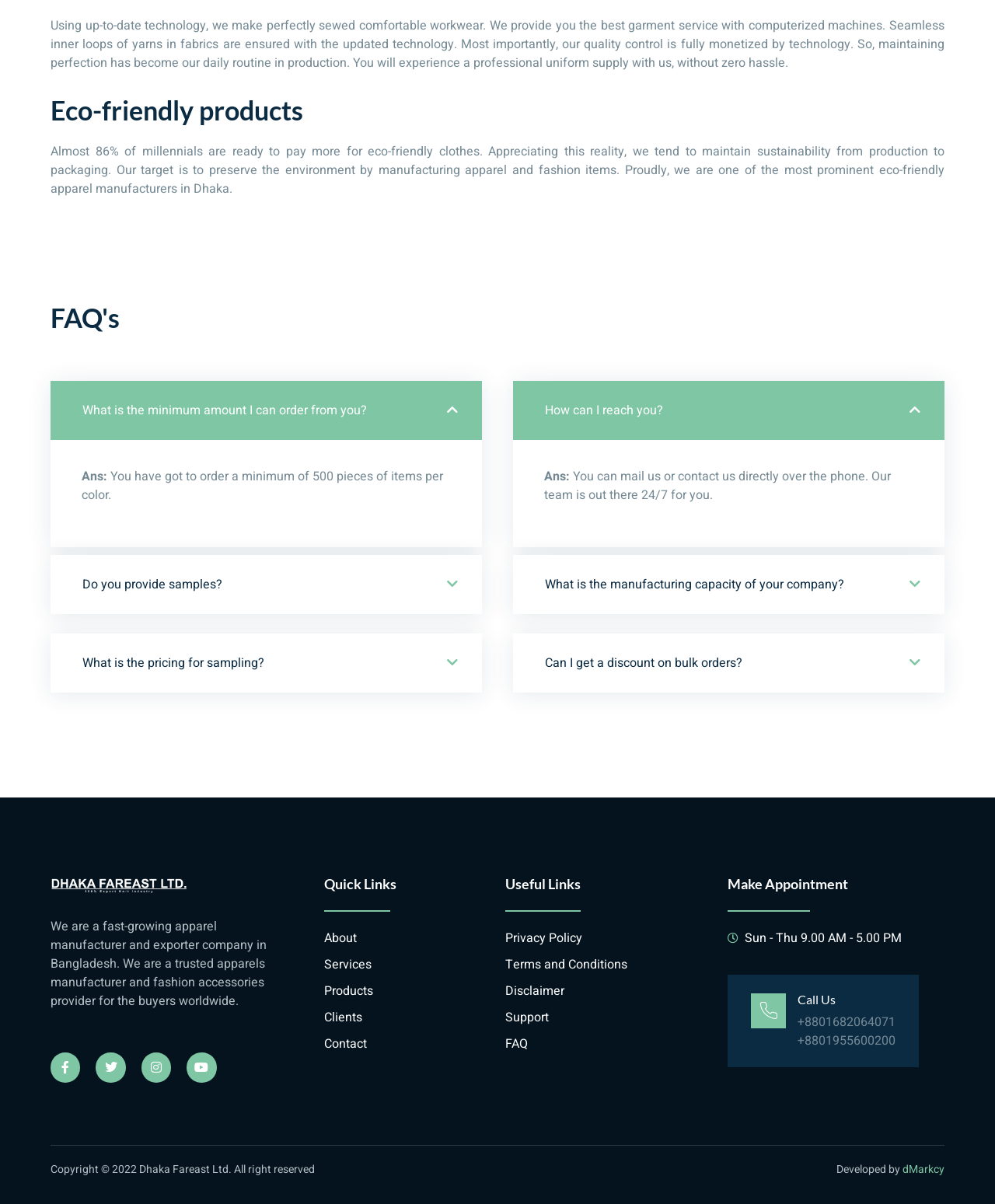Locate the bounding box coordinates of the area to click to fulfill this instruction: "Click on the 'dMarkcy' link". The bounding box should be presented as four float numbers between 0 and 1, in the order [left, top, right, bottom].

[0.907, 0.964, 0.949, 0.978]